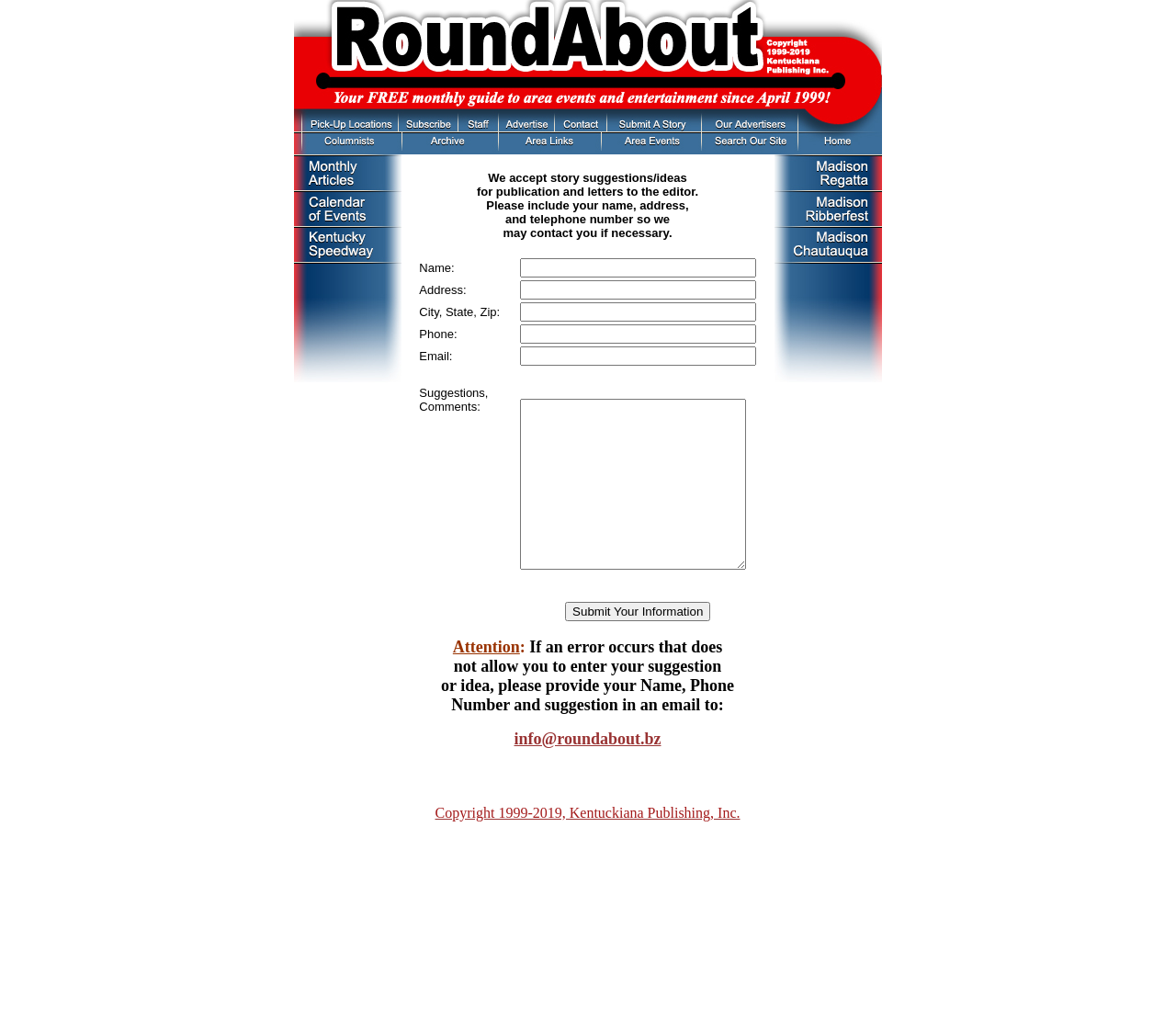Locate the bounding box coordinates of the element I should click to achieve the following instruction: "Send an email to info@roundabout.bz".

[0.437, 0.708, 0.562, 0.725]